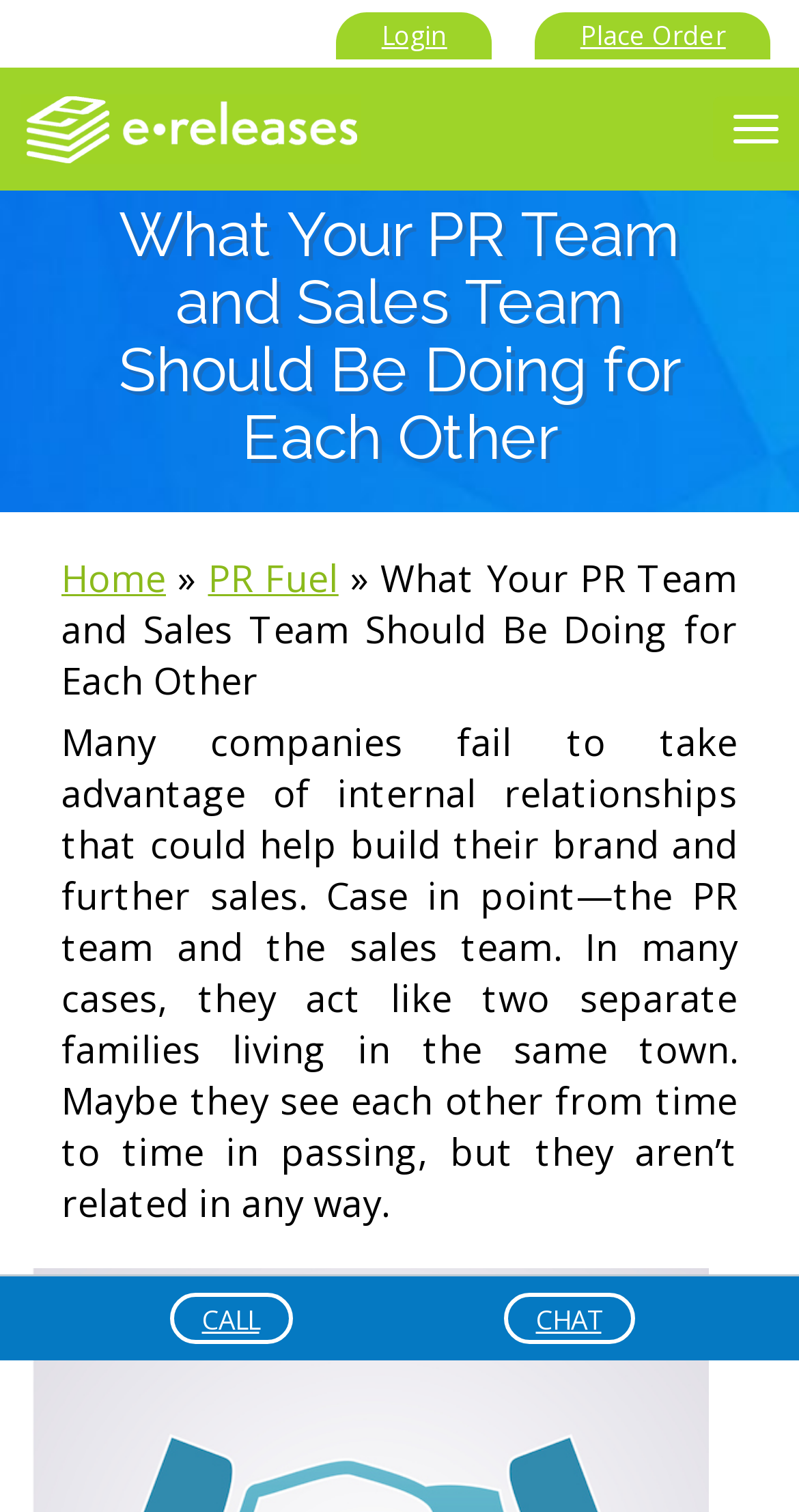Determine the bounding box coordinates of the section to be clicked to follow the instruction: "Go to the home page". The coordinates should be given as four float numbers between 0 and 1, formatted as [left, top, right, bottom].

[0.077, 0.366, 0.208, 0.398]